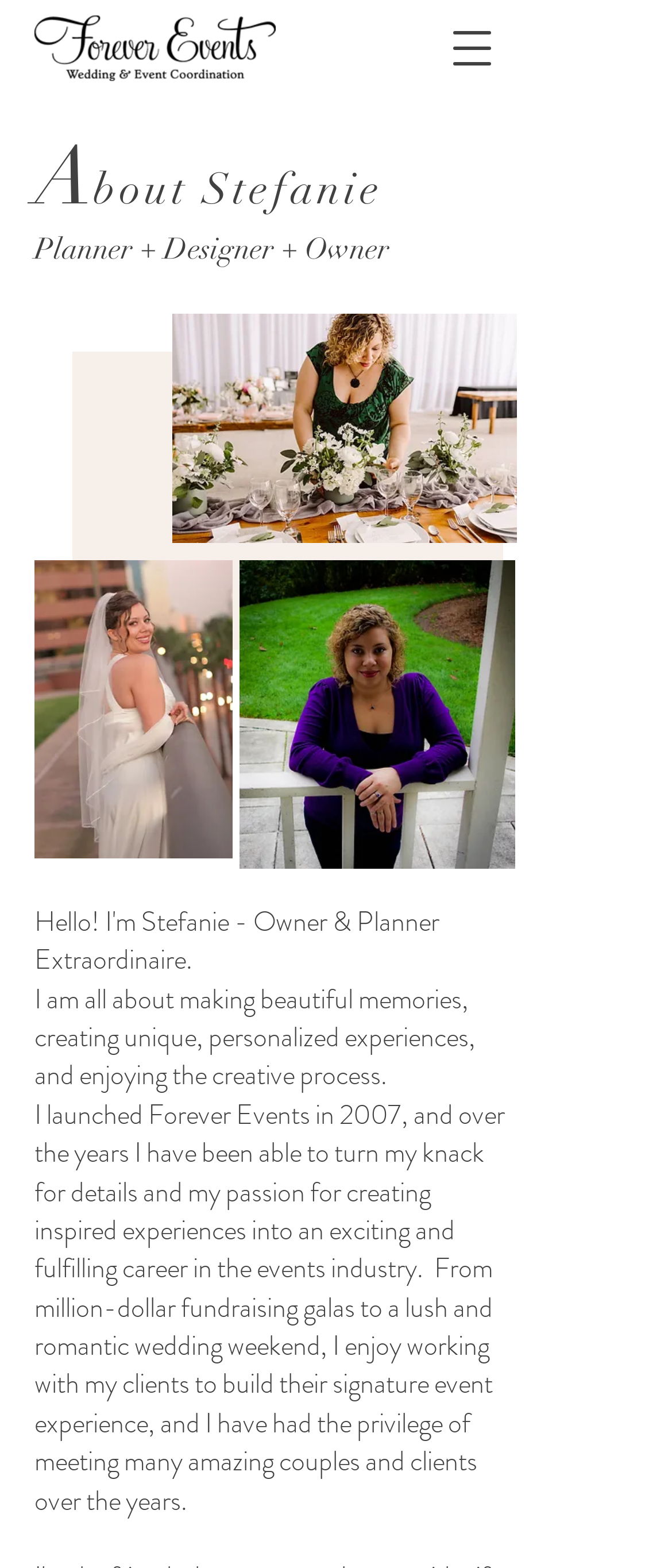Given the webpage screenshot, identify the bounding box of the UI element that matches this description: "aria-label="Open navigation menu"".

[0.638, 0.003, 0.767, 0.058]